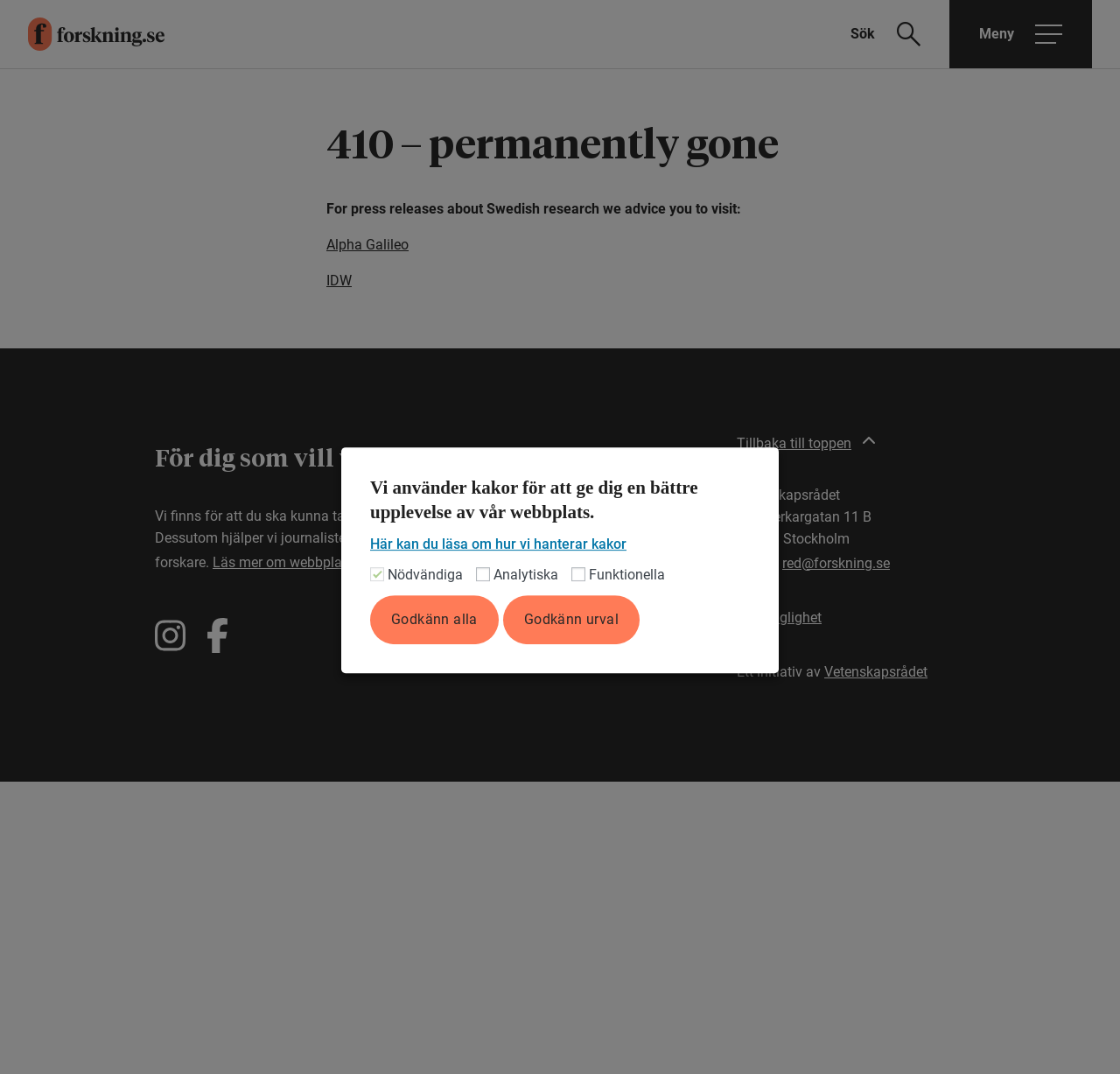Could you provide the bounding box coordinates for the portion of the screen to click to complete this instruction: "Read more about Alpha Galileo"?

[0.291, 0.22, 0.365, 0.235]